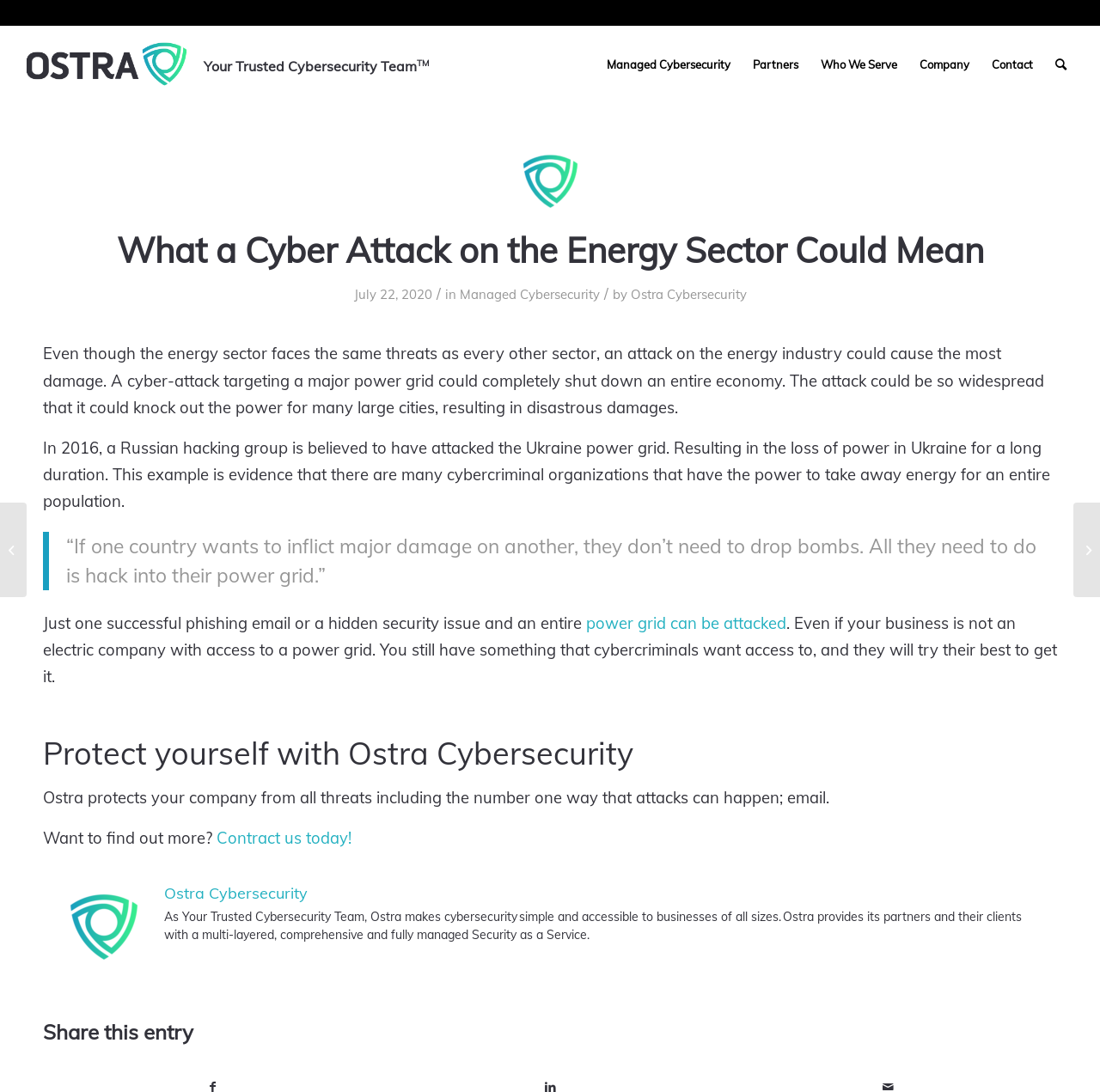What is the example of a cyber attack mentioned on the webpage?
Please provide a single word or phrase as your answer based on the screenshot.

2016 Ukraine power grid attack